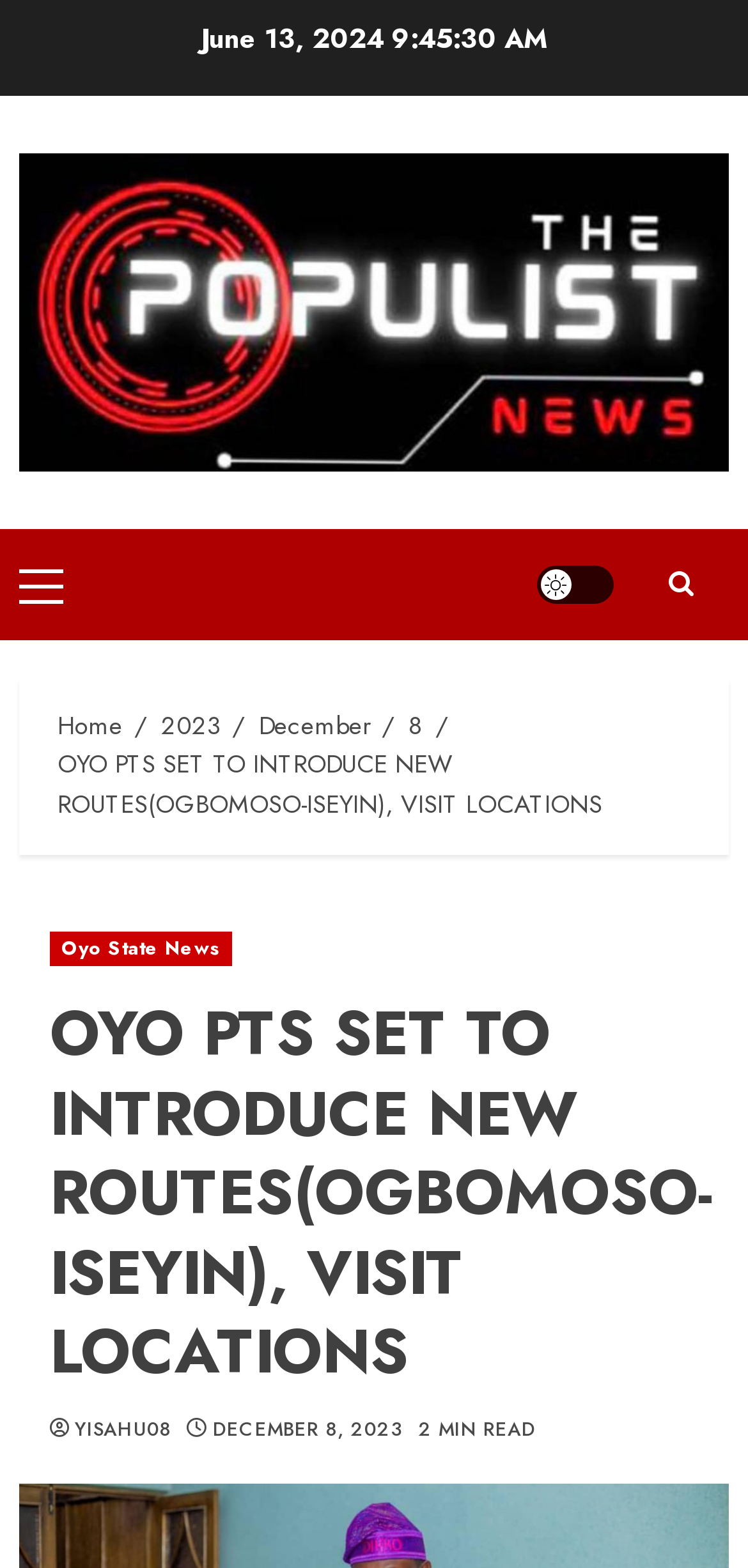Pinpoint the bounding box coordinates of the area that must be clicked to complete this instruction: "View the article posted by YISAHU08".

[0.1, 0.903, 0.229, 0.921]